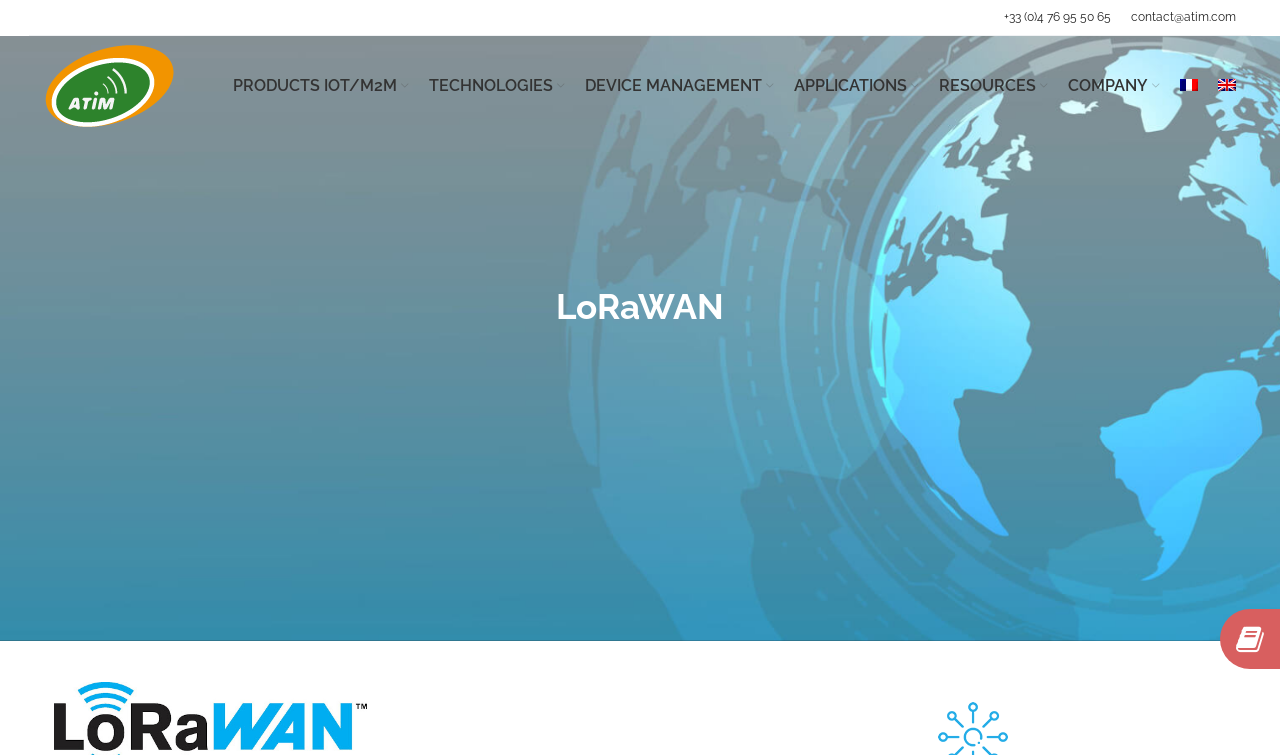Identify the bounding box coordinates of the element to click to follow this instruction: 'switch to English language'. Ensure the coordinates are four float values between 0 and 1, provided as [left, top, right, bottom].

[0.952, 0.087, 0.966, 0.14]